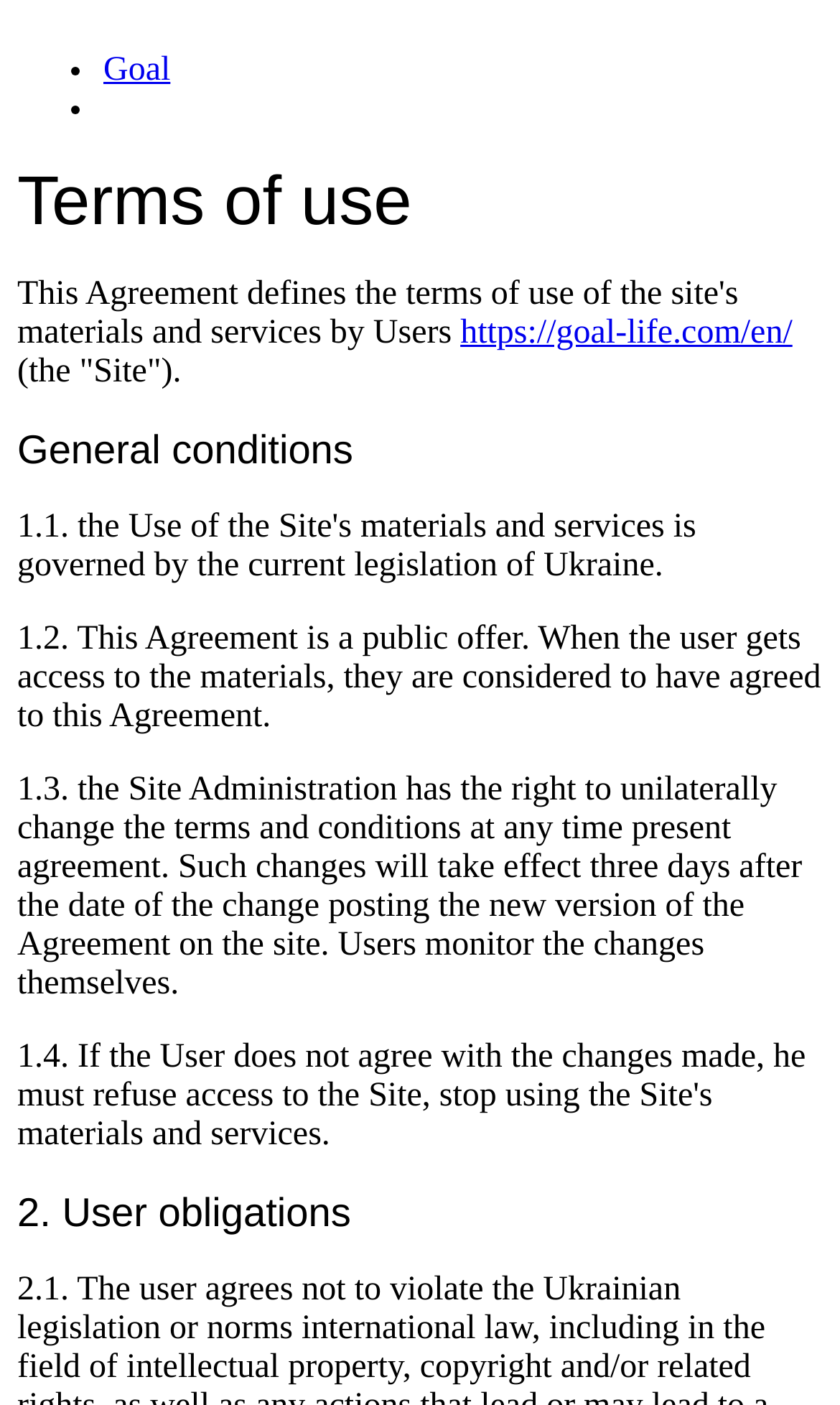Provide the bounding box coordinates of the HTML element this sentence describes: "Full contact details". The bounding box coordinates consist of four float numbers between 0 and 1, i.e., [left, top, right, bottom].

None